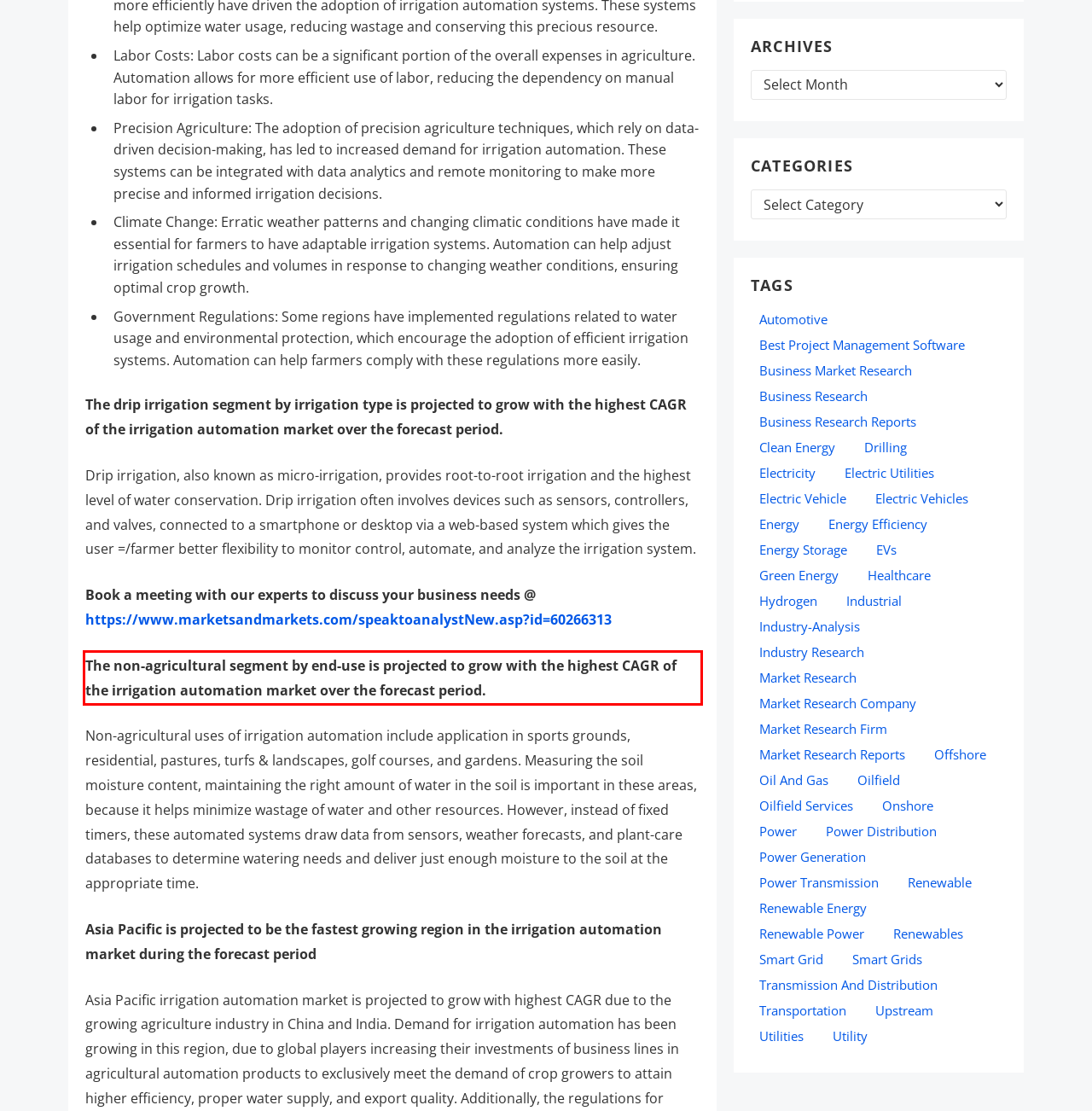You are provided with a screenshot of a webpage featuring a red rectangle bounding box. Extract the text content within this red bounding box using OCR.

The non-agricultural segment by end-use is projected to grow with the highest CAGR of the irrigation automation market over the forecast period.